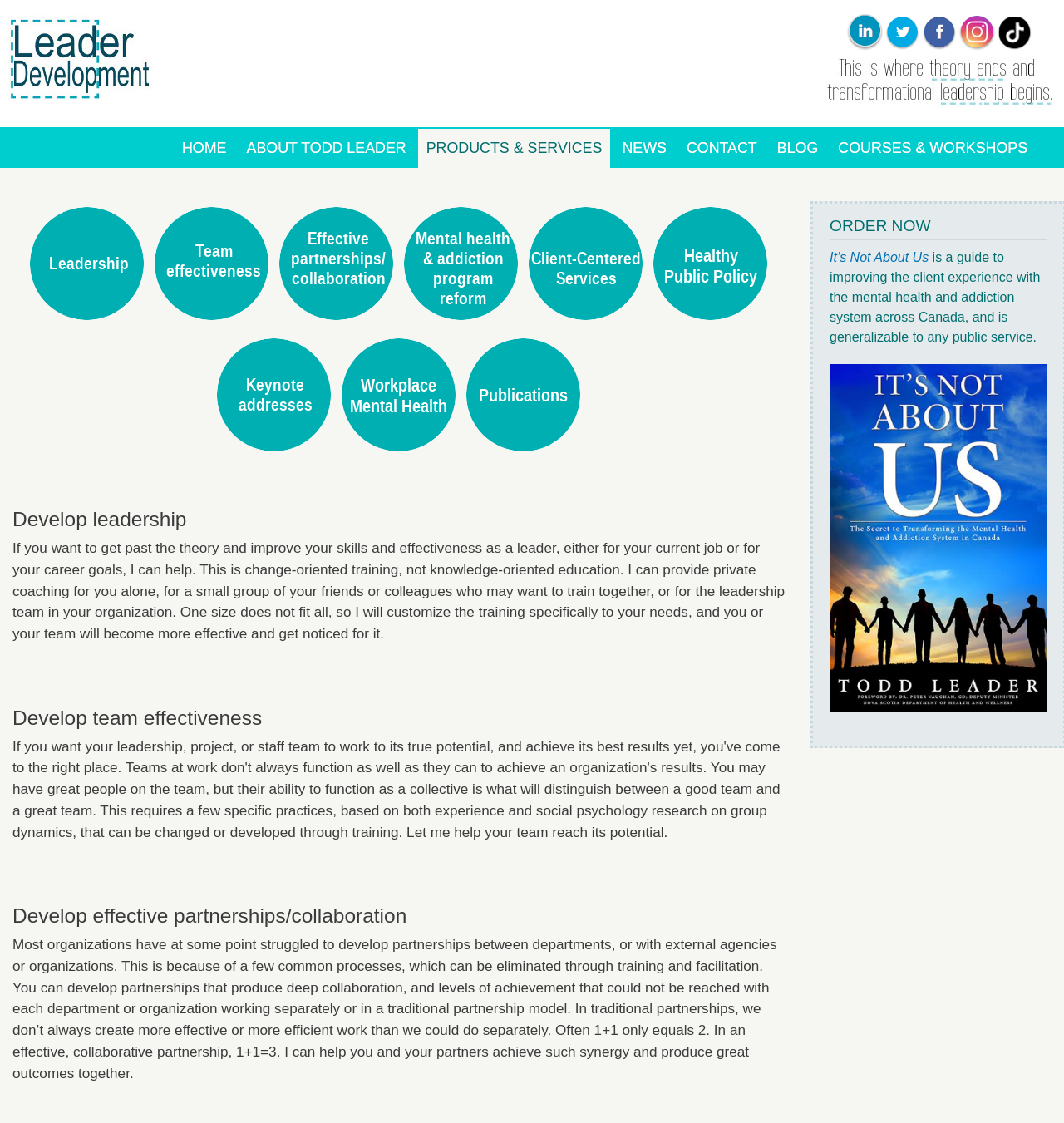Locate the bounding box coordinates of the clickable region to complete the following instruction: "Click on the 'It’s Not About Us' link."

[0.78, 0.223, 0.873, 0.236]